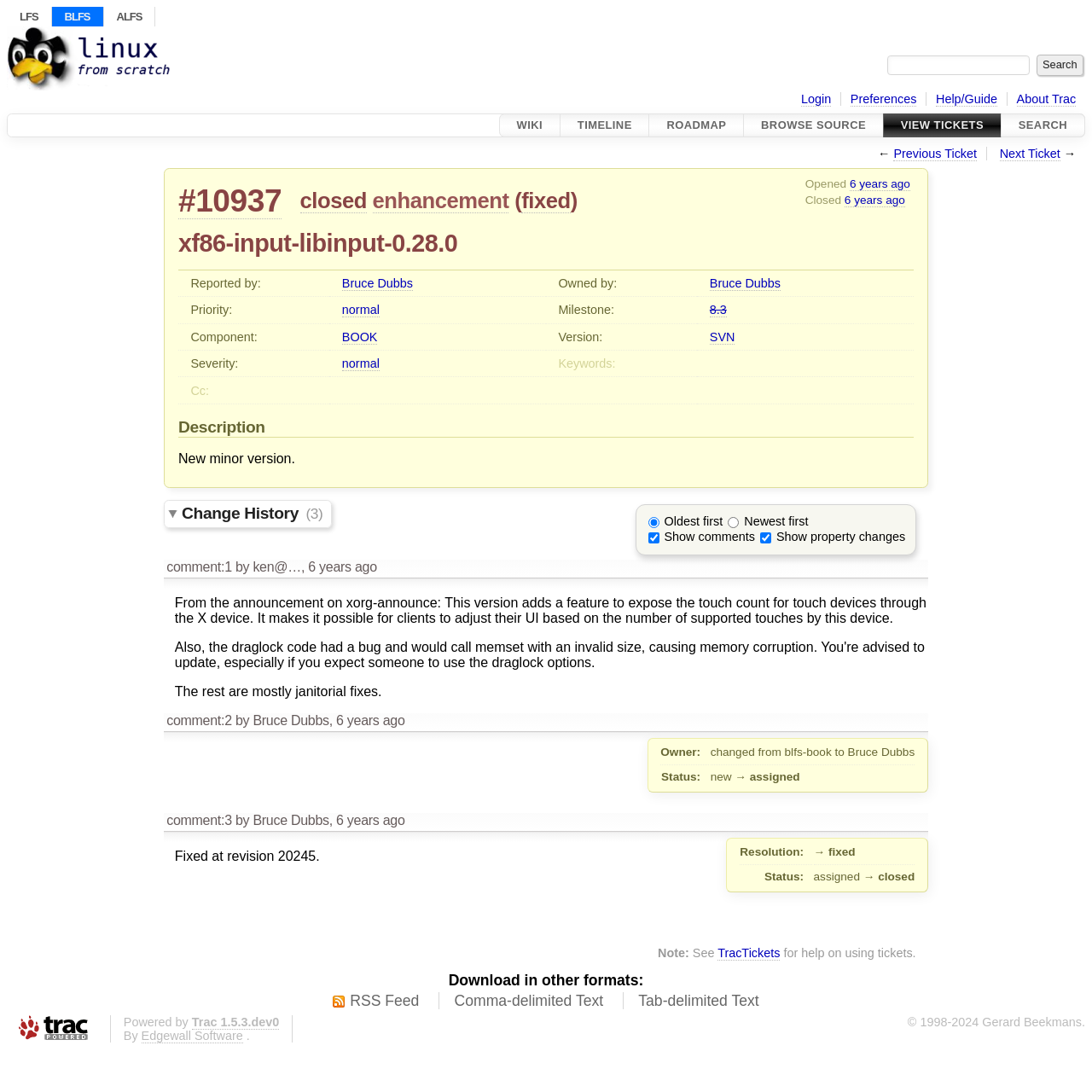Please identify the bounding box coordinates of the clickable element to fulfill the following instruction: "View the wiki page". The coordinates should be four float numbers between 0 and 1, i.e., [left, top, right, bottom].

[0.457, 0.104, 0.513, 0.126]